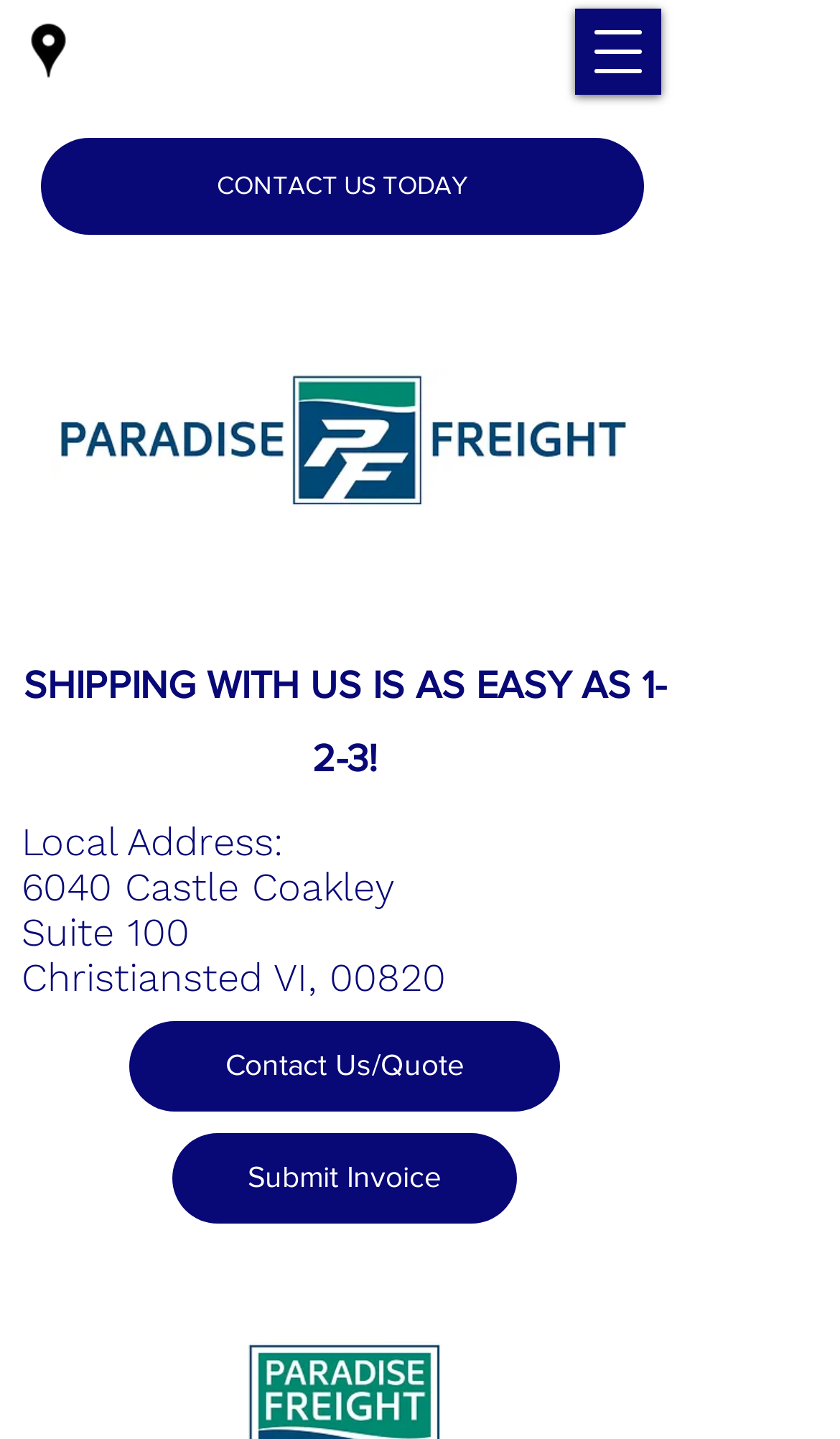What is the address of the local office?
Based on the visual content, answer with a single word or a brief phrase.

6040 Castle Coakley Suite 100 Christiansted VI, 00820